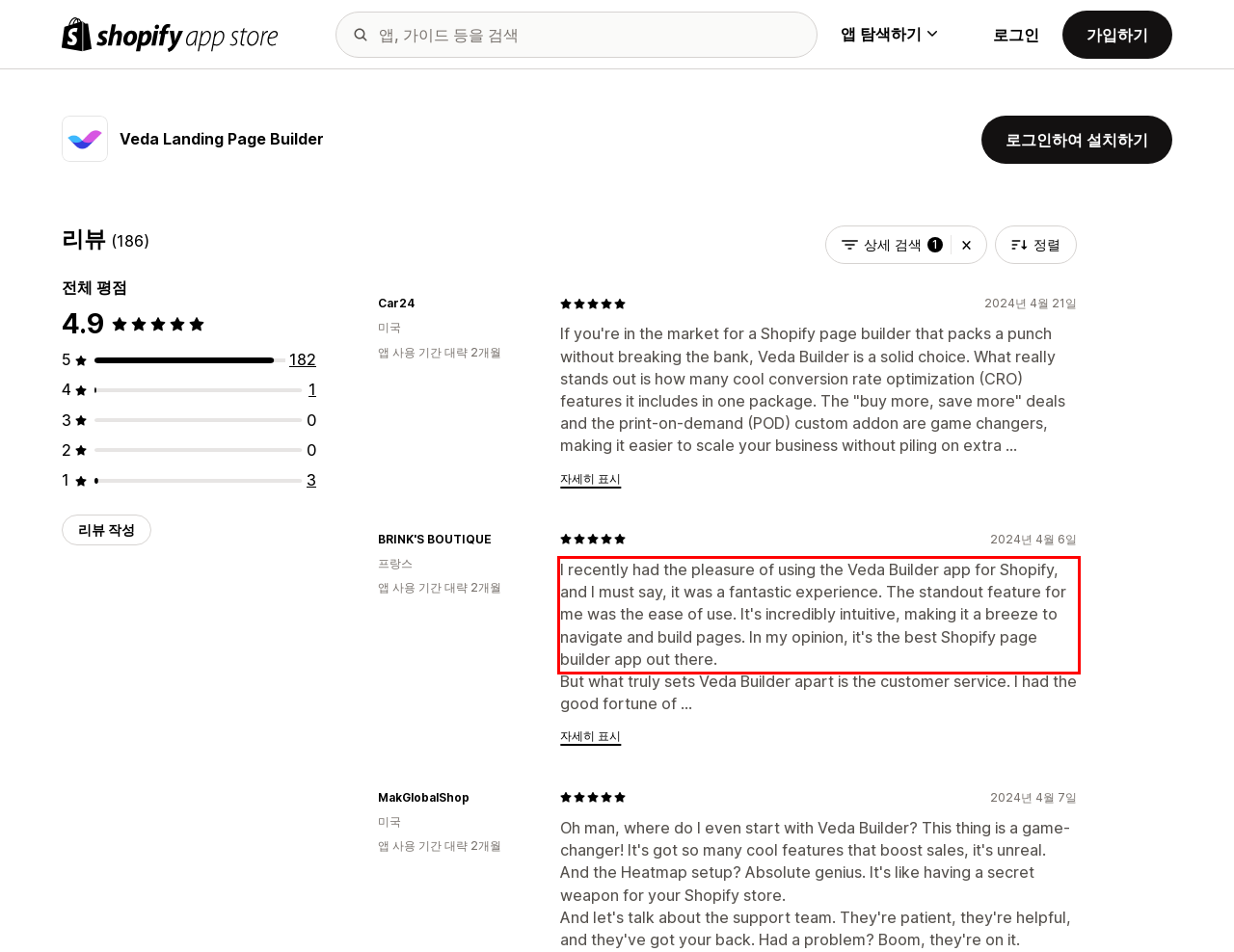There is a UI element on the webpage screenshot marked by a red bounding box. Extract and generate the text content from within this red box.

I recently had the pleasure of using the Veda Builder app for Shopify, and I must say, it was a fantastic experience. The standout feature for me was the ease of use. It's incredibly intuitive, making it a breeze to navigate and build pages. In my opinion, it's the best Shopify page builder app out there.